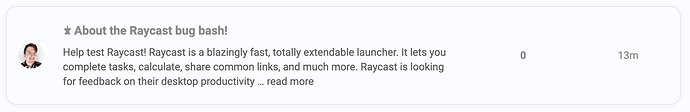Please answer the following question using a single word or phrase: 
How old is the post?

13 minutes